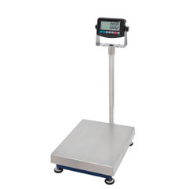Elaborate on the contents of the image in great detail.

The image showcases an industrial bench scale, designed for precise weighing in various applications. It features a sleek stainless steel platform, providing a robust and durable surface ideal for heavy loads. The scale is equipped with a digital display mounted on a sturdy pole, which allows for easy reading of weights. This particular model, identified as the "Bench Scale 1200-100S," is priced at $430.00. It suits both commercial and industrial environments, combining functionality with reliability for accurate measurements. The design also emphasizes user convenience, making it suitable for diverse weighing tasks in busy settings.